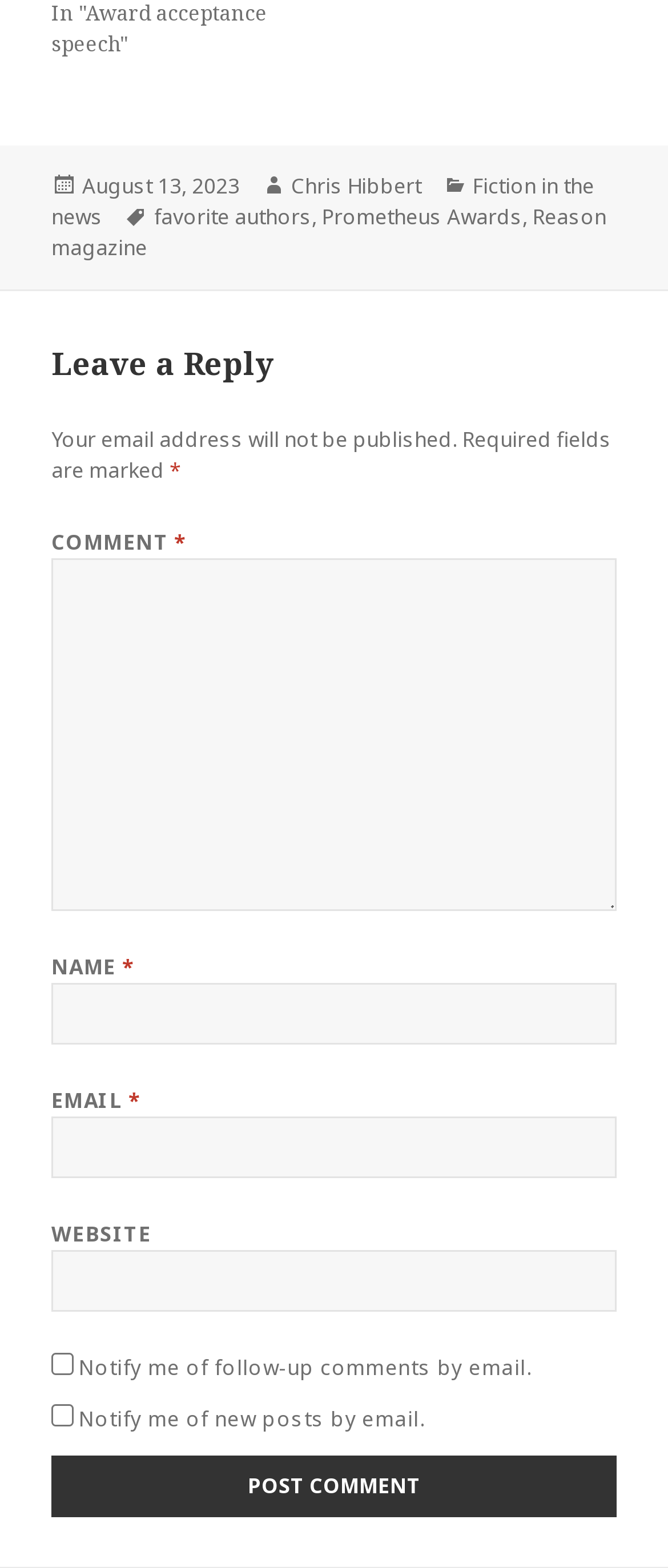What is the purpose of the textbox labeled 'COMMENT'?
Provide a detailed answer to the question, using the image to inform your response.

I inferred the purpose of the textbox labeled 'COMMENT' by looking at its location and the surrounding elements, including the 'Leave a Reply' heading and the other form fields.